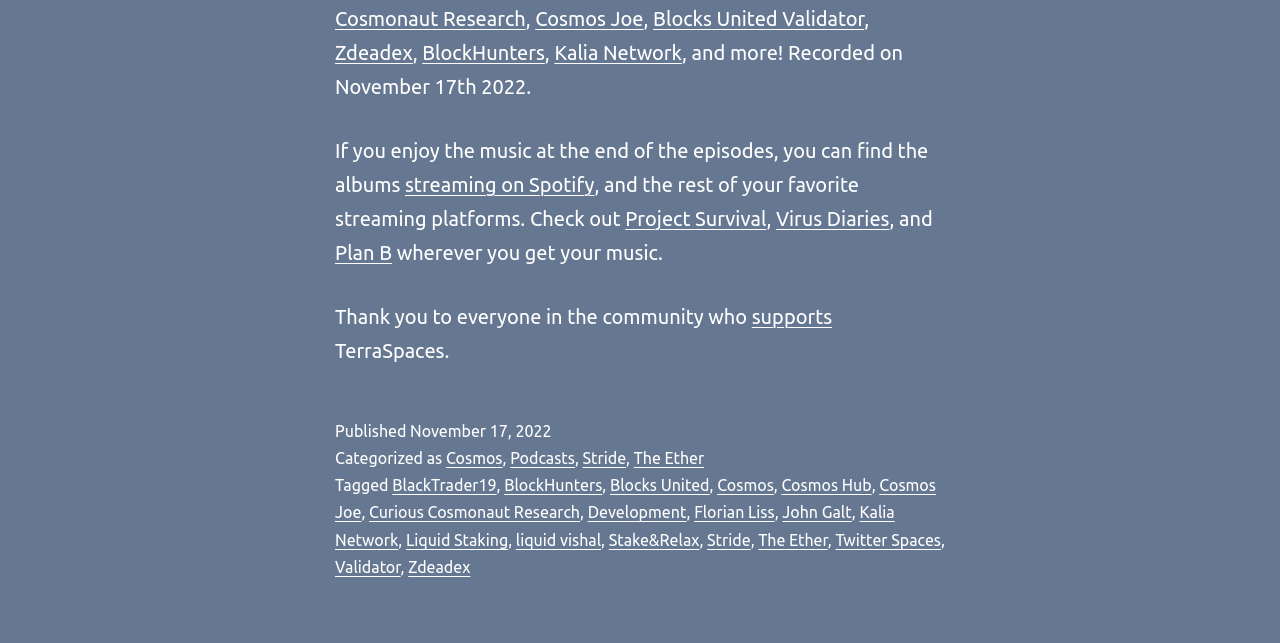Who is thanked in the webpage? Refer to the image and provide a one-word or short phrase answer.

Everyone in the community